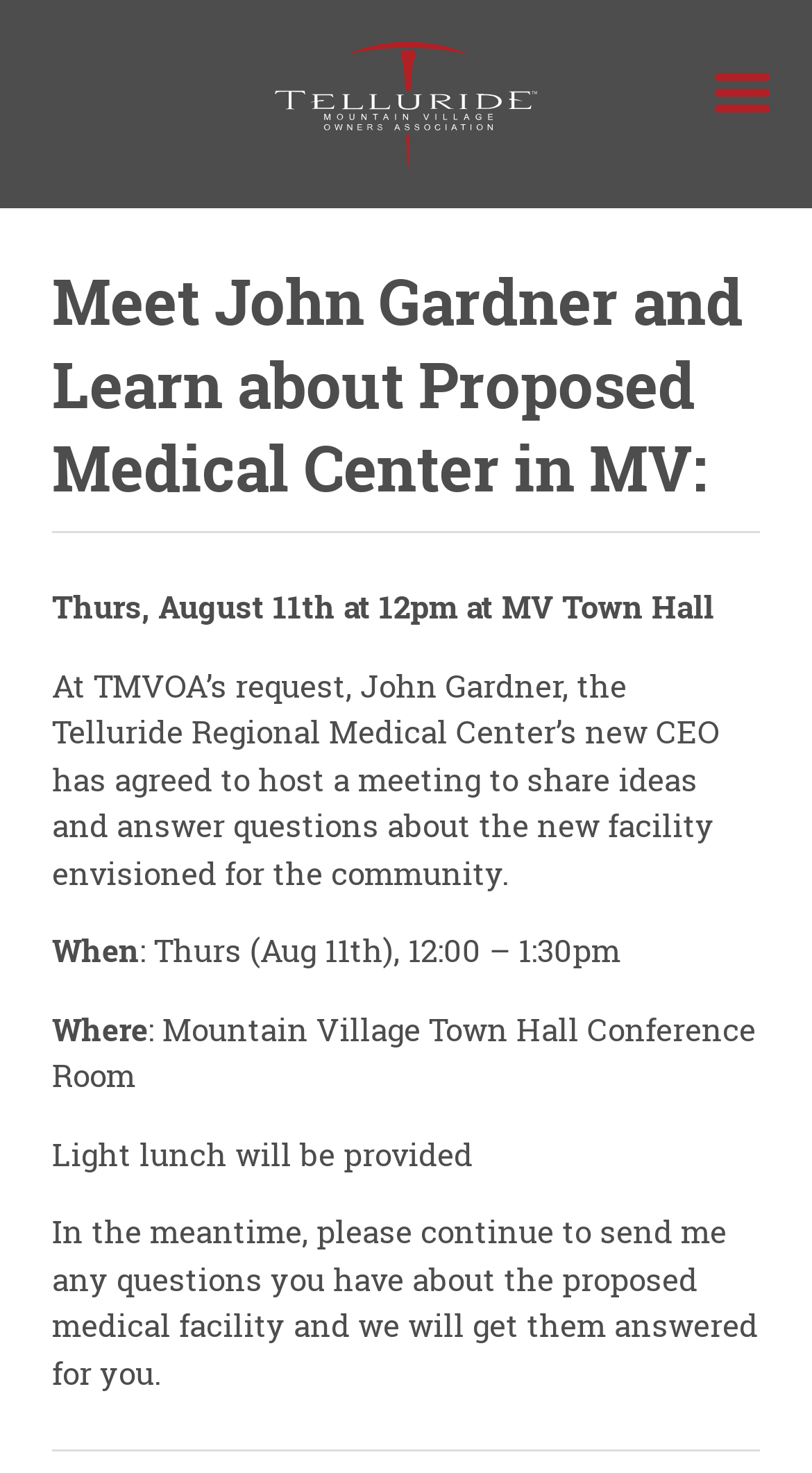Where is the meeting on August 11th?
Craft a detailed and extensive response to the question.

The meeting on August 11th is located at the Mountain Village Town Hall Conference Room, as specified in the text 'Where: Mountain Village Town Hall Conference Room'.